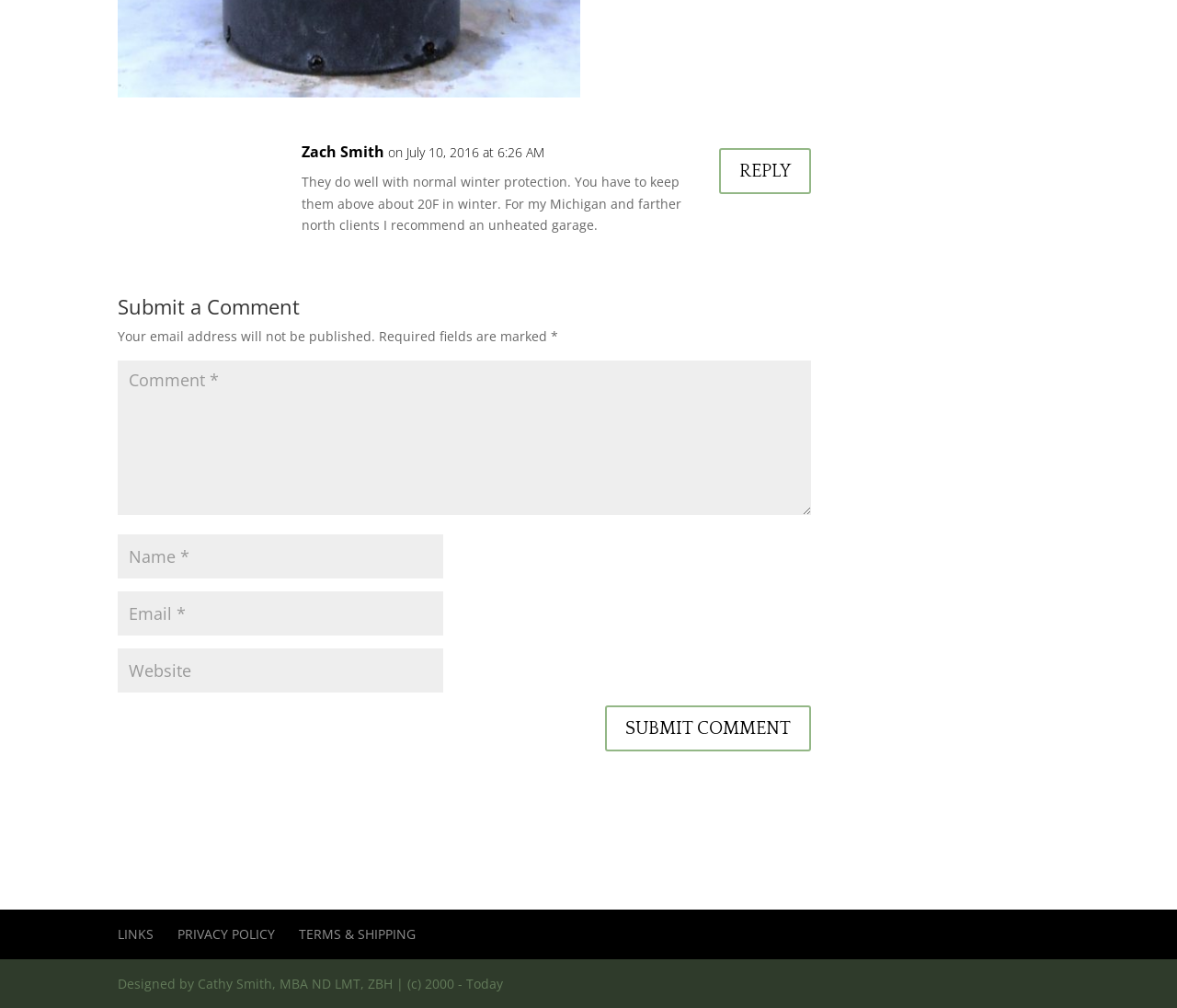Find the UI element described as: "input value="Email *" aria-describedby="email-notes" name="email"" and predict its bounding box coordinates. Ensure the coordinates are four float numbers between 0 and 1, [left, top, right, bottom].

[0.1, 0.586, 0.377, 0.63]